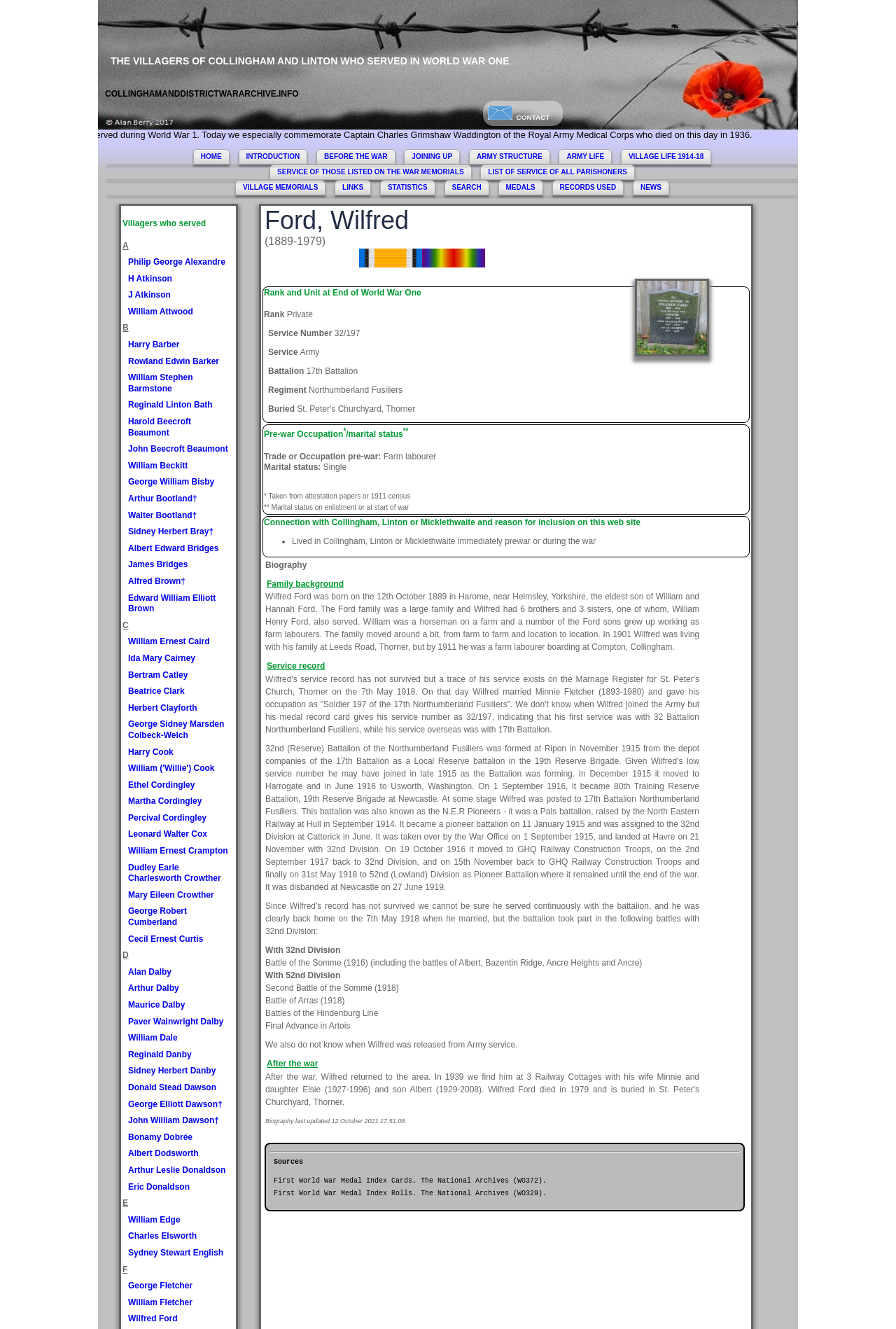Respond to the question below with a concise word or phrase:
How many headings are there in the webpage?

4